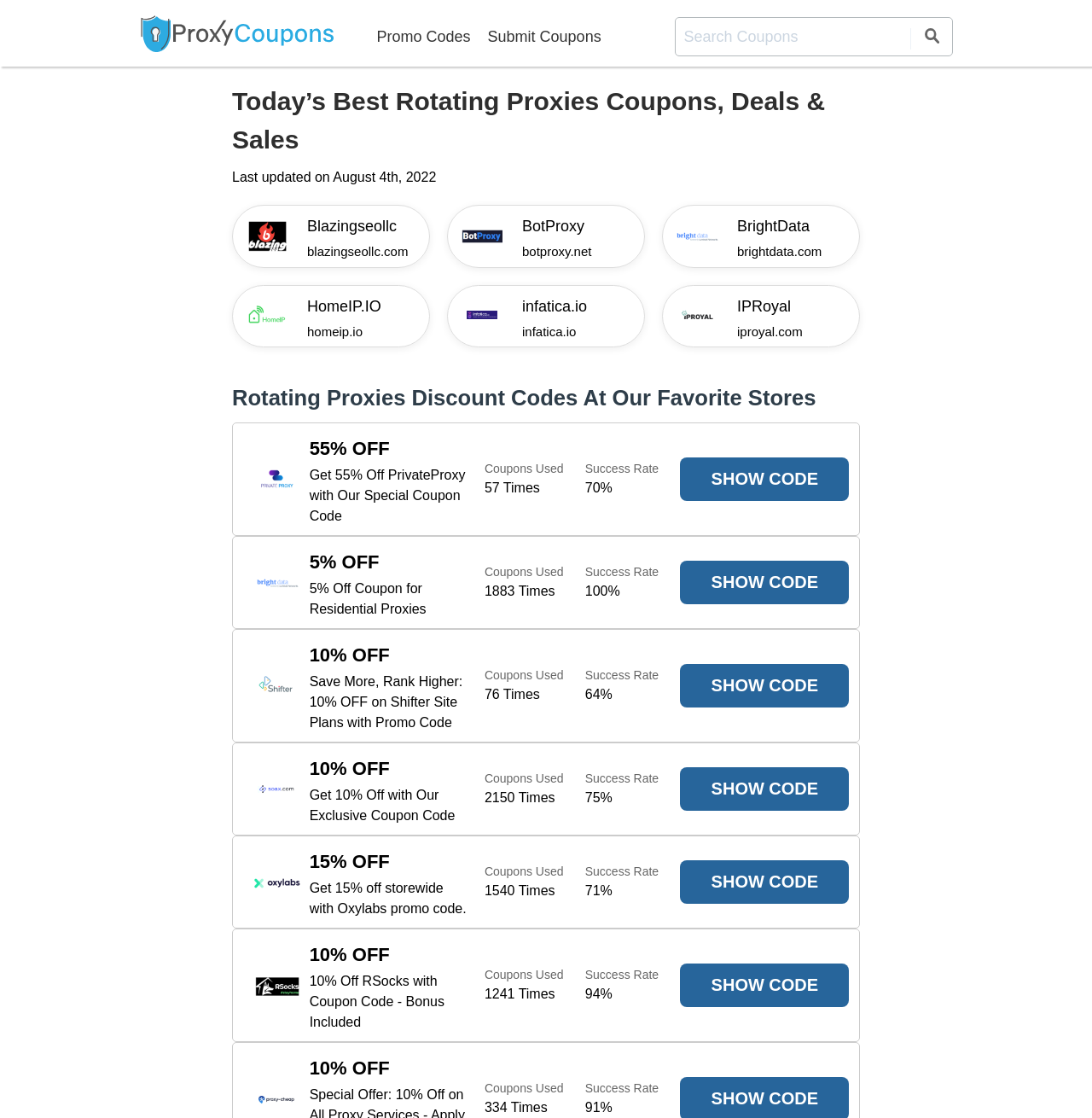Show the bounding box coordinates of the region that should be clicked to follow the instruction: "View coupons for BrightData."

[0.675, 0.192, 0.777, 0.214]